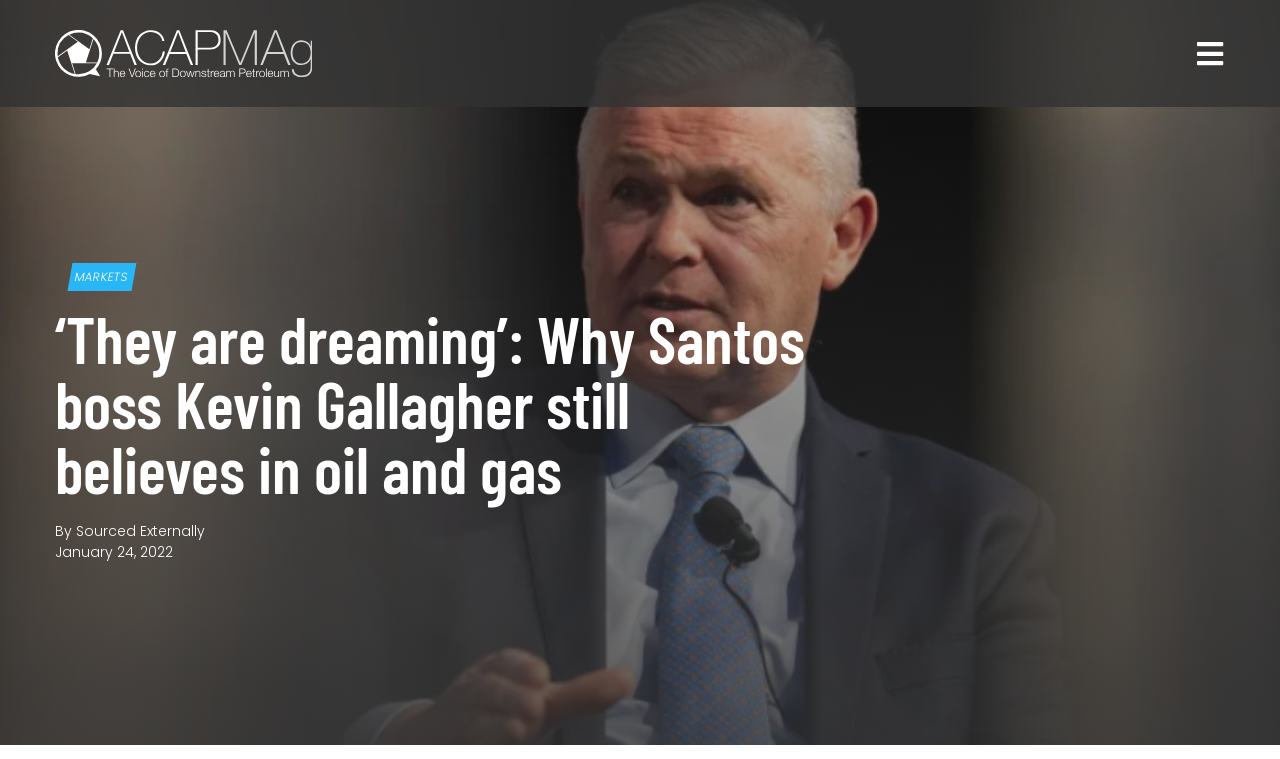Locate the bounding box coordinates of the element's region that should be clicked to carry out the following instruction: "Click on the 'HOME' link". The coordinates need to be four float numbers between 0 and 1, i.e., [left, top, right, bottom].

None